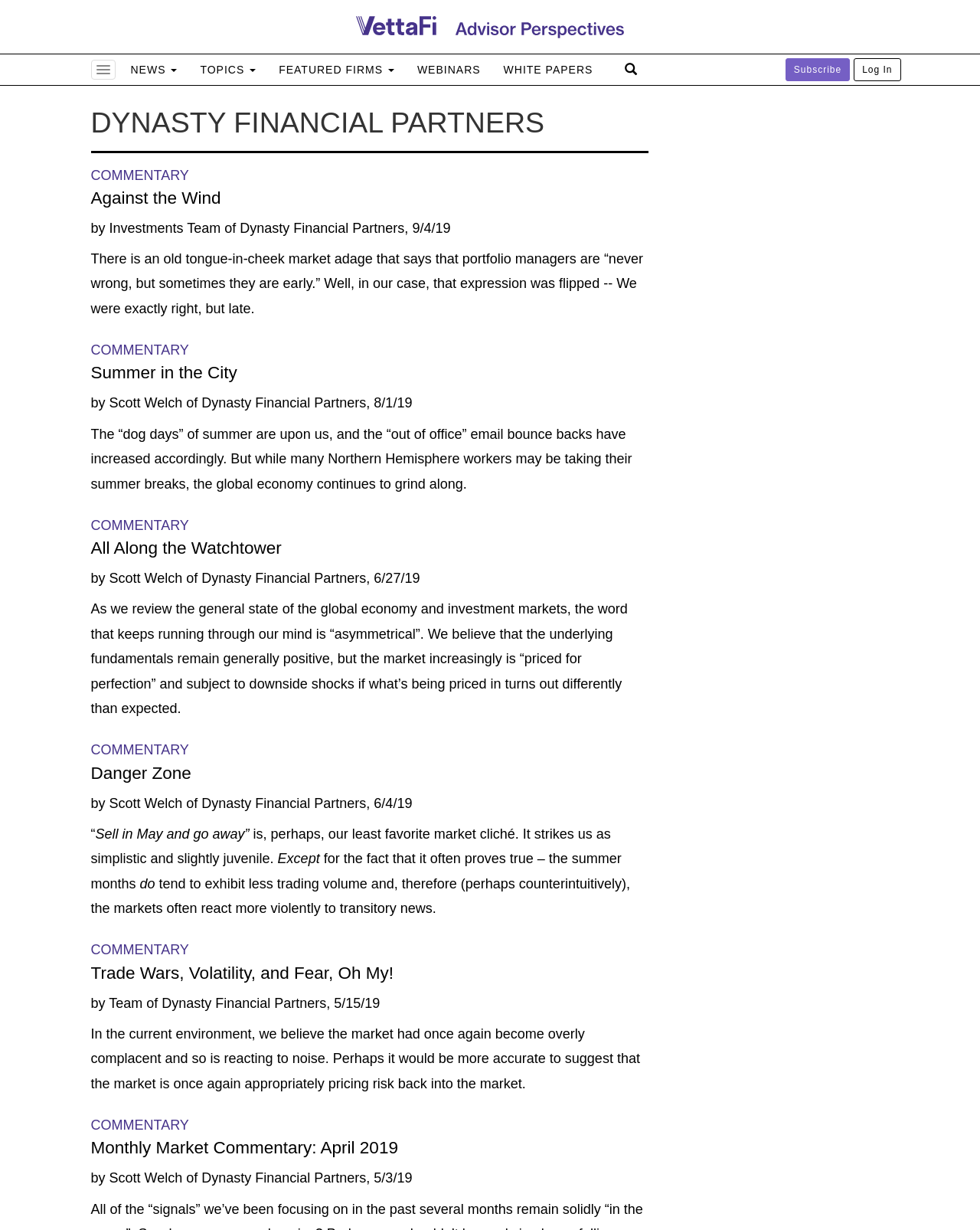What type of content is featured on this webpage?
Please analyze the image and answer the question with as much detail as possible.

The webpage contains a series of links and headings that suggest the content is focused on financial commentary, with topics such as market analysis, trade wars, and investment strategies.